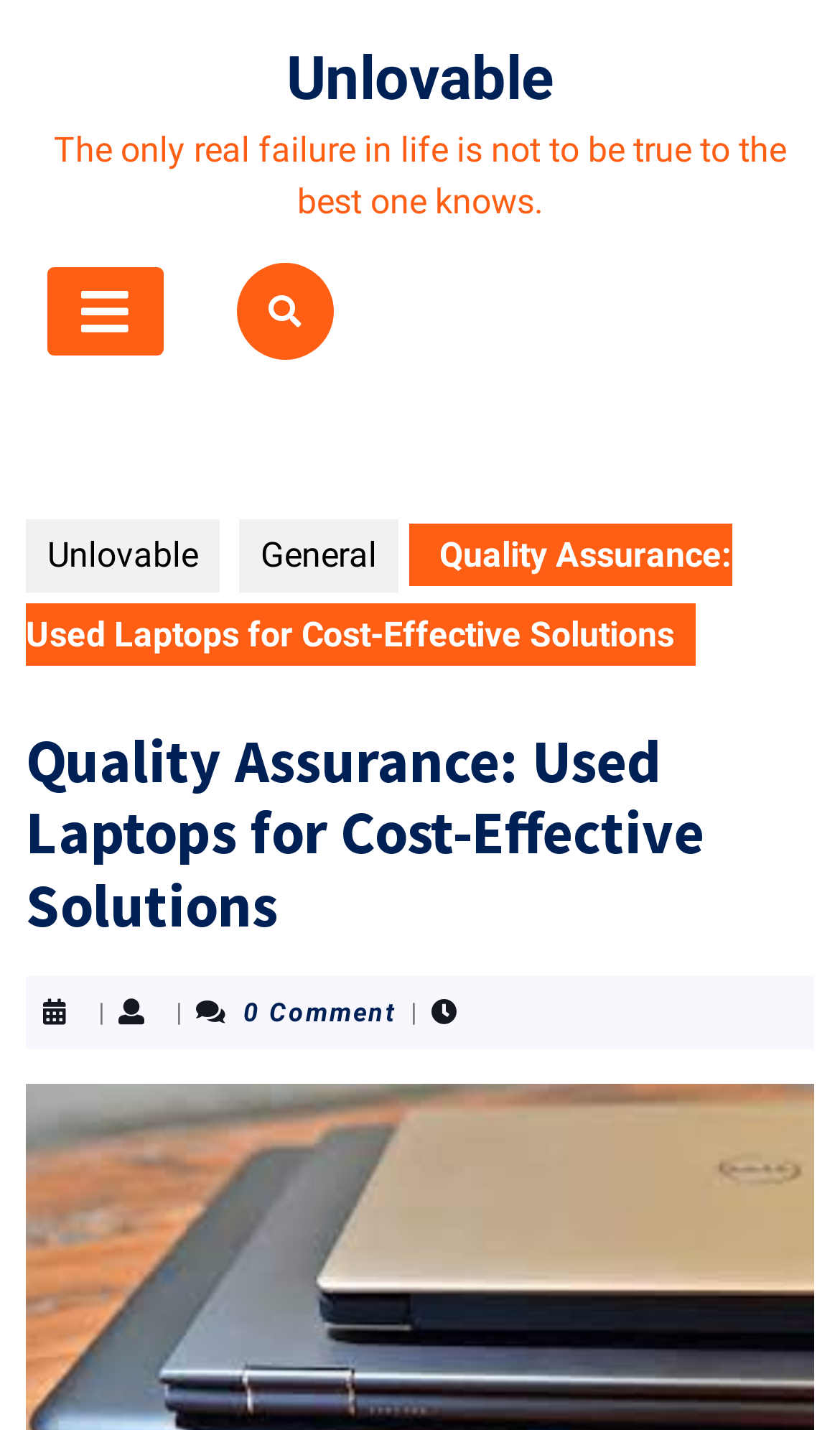Respond with a single word or phrase:
What is the quote on the top of the page?

The only real failure in life